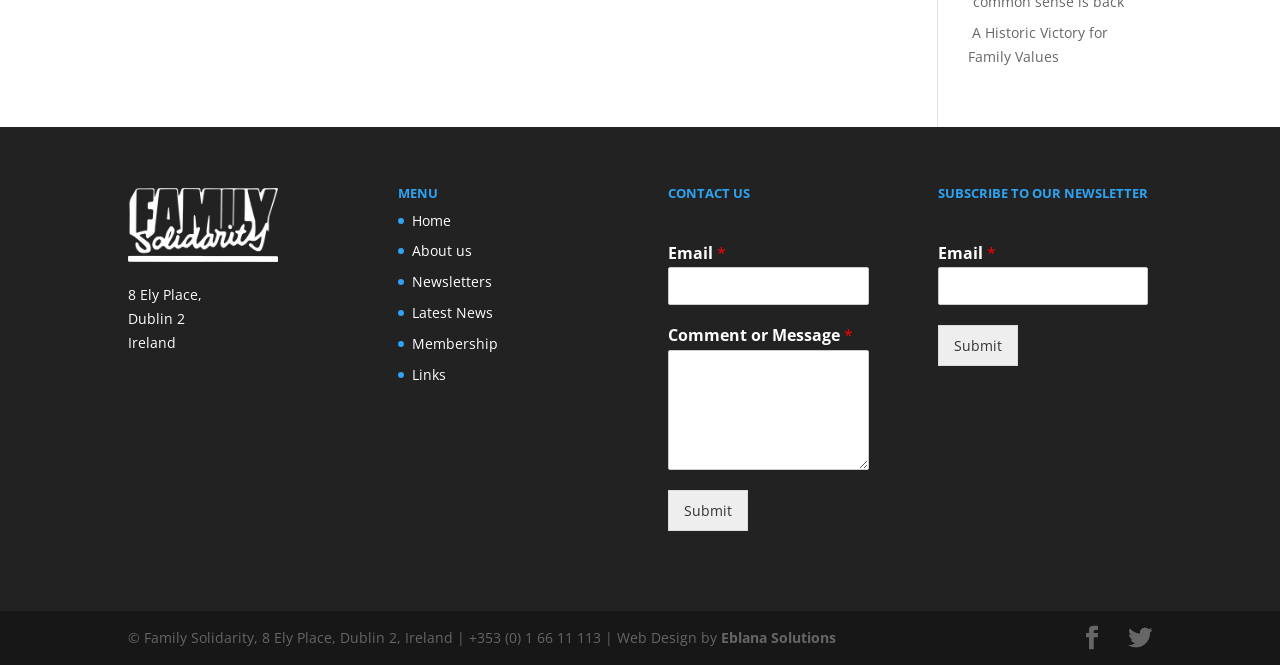Identify the bounding box for the UI element described as: "Submit". The coordinates should be four float numbers between 0 and 1, i.e., [left, top, right, bottom].

[0.733, 0.489, 0.795, 0.551]